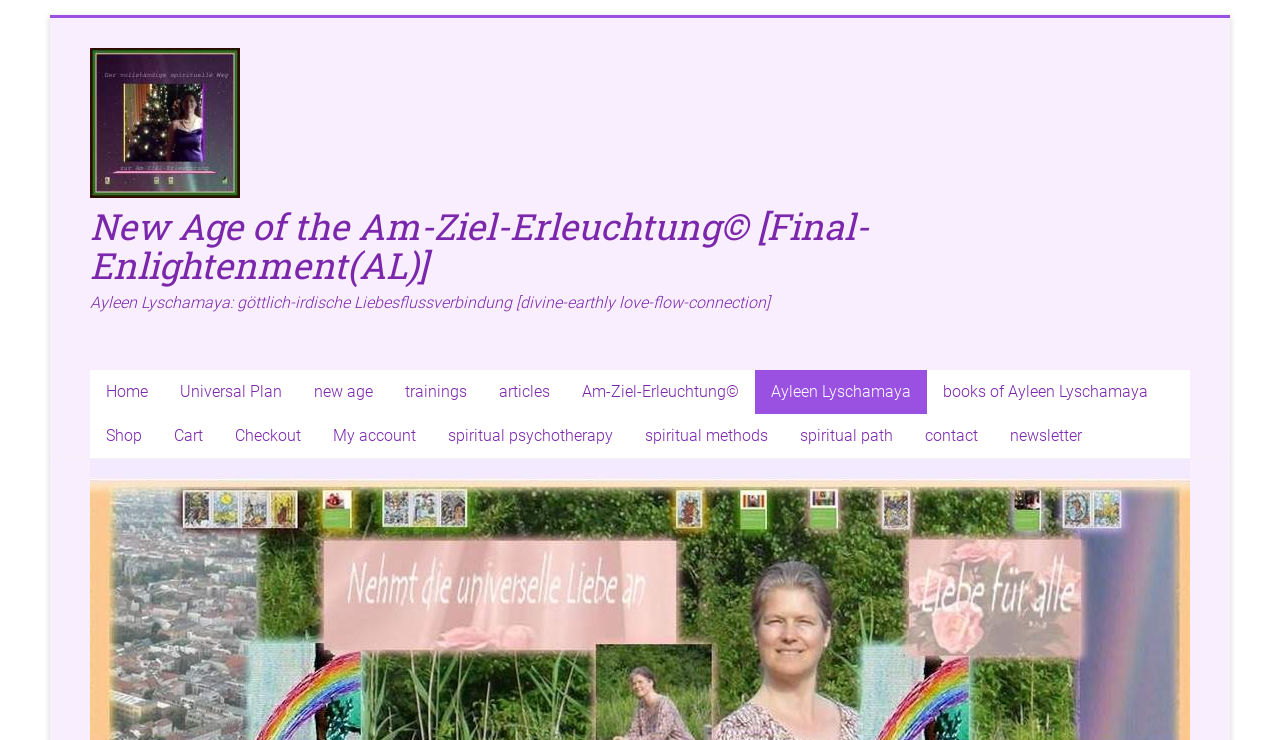Answer this question in one word or a short phrase: How many navigation links are there?

14